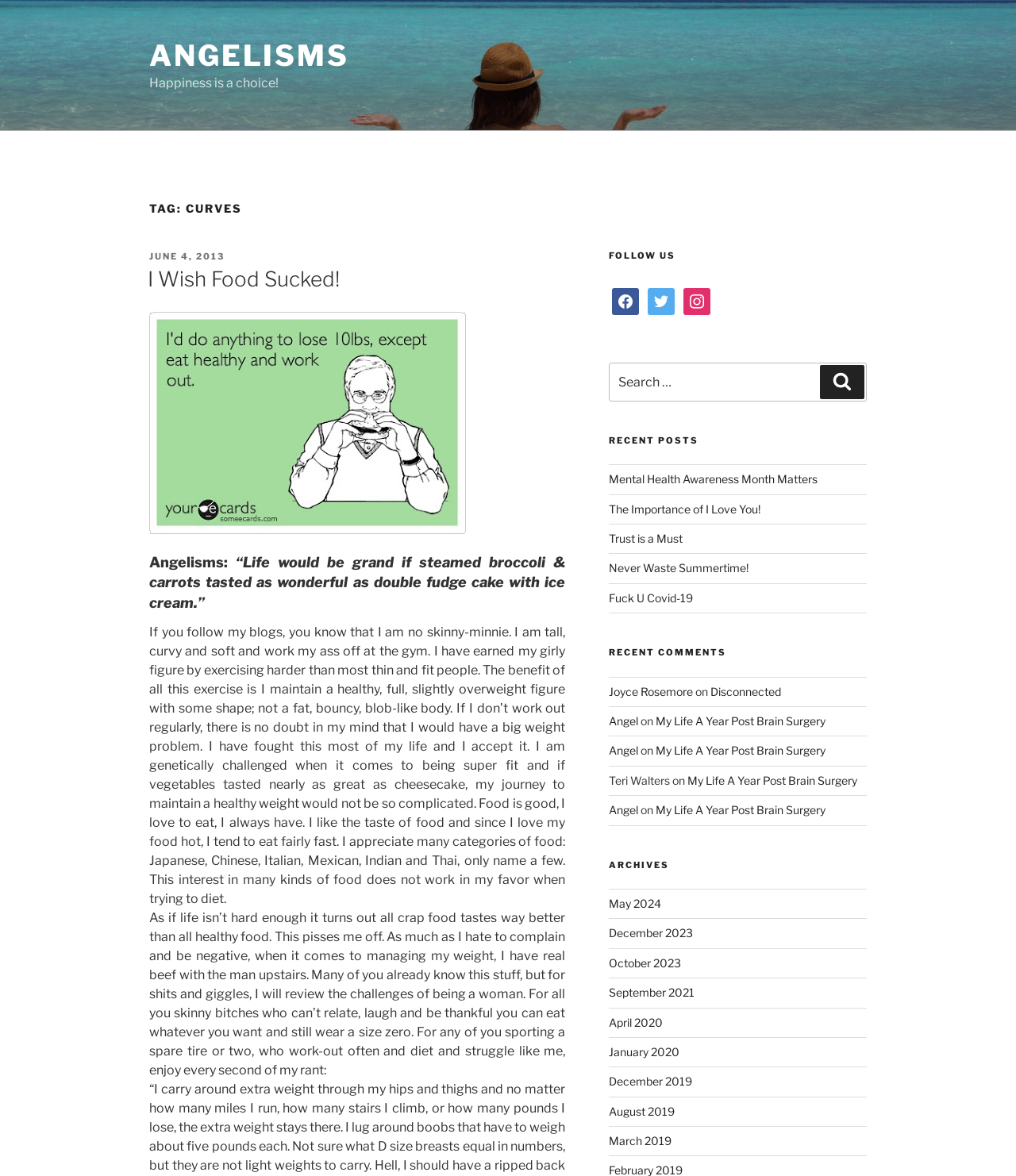Indicate the bounding box coordinates of the element that must be clicked to execute the instruction: "Read the 'I Wish Food Sucked!' post". The coordinates should be given as four float numbers between 0 and 1, i.e., [left, top, right, bottom].

[0.145, 0.227, 0.334, 0.248]